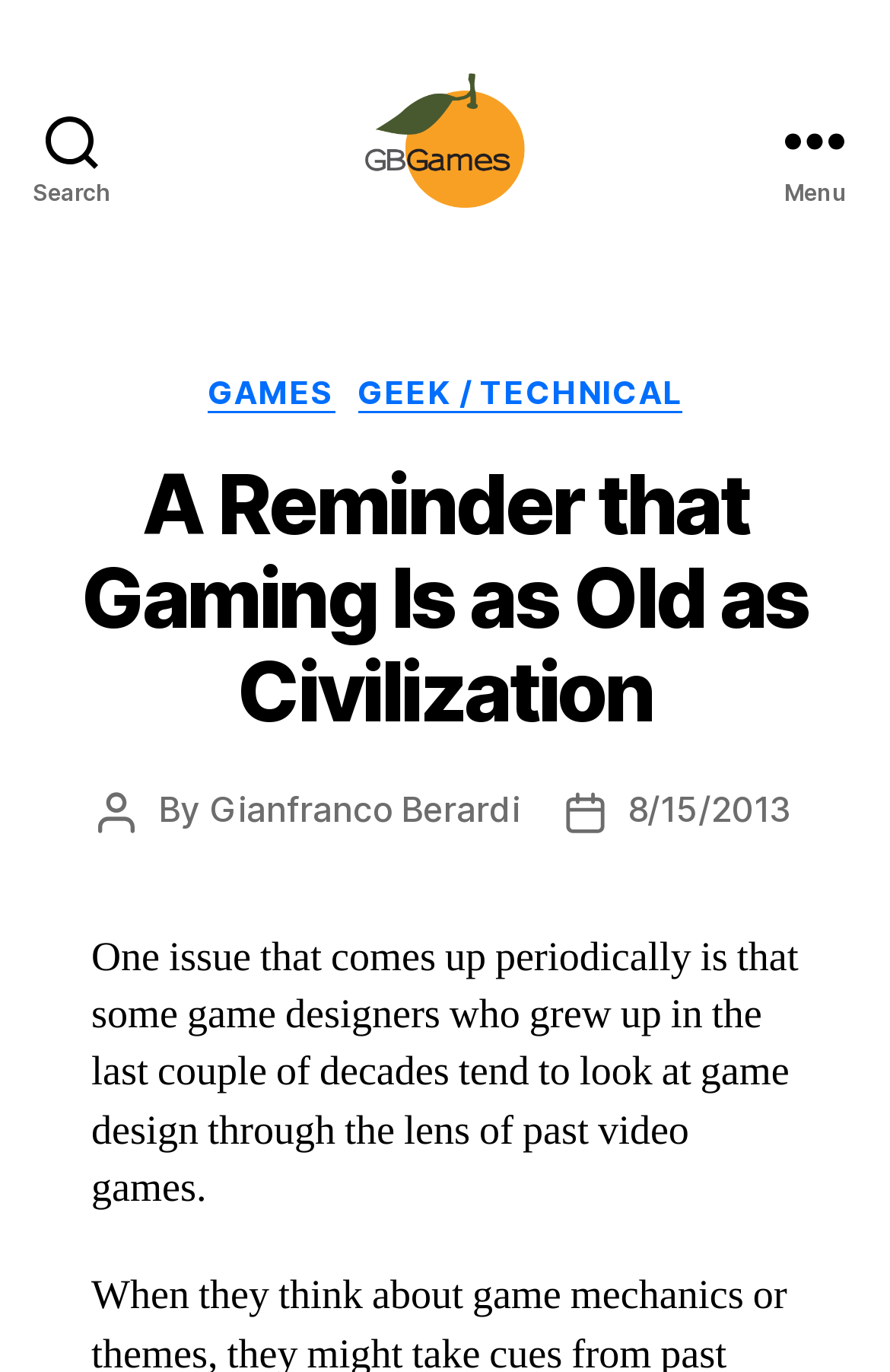What is the name of the website?
Look at the image and provide a detailed response to the question.

I determined the answer by looking at the link element with the text 'GBGames' which is likely to be the website's name.